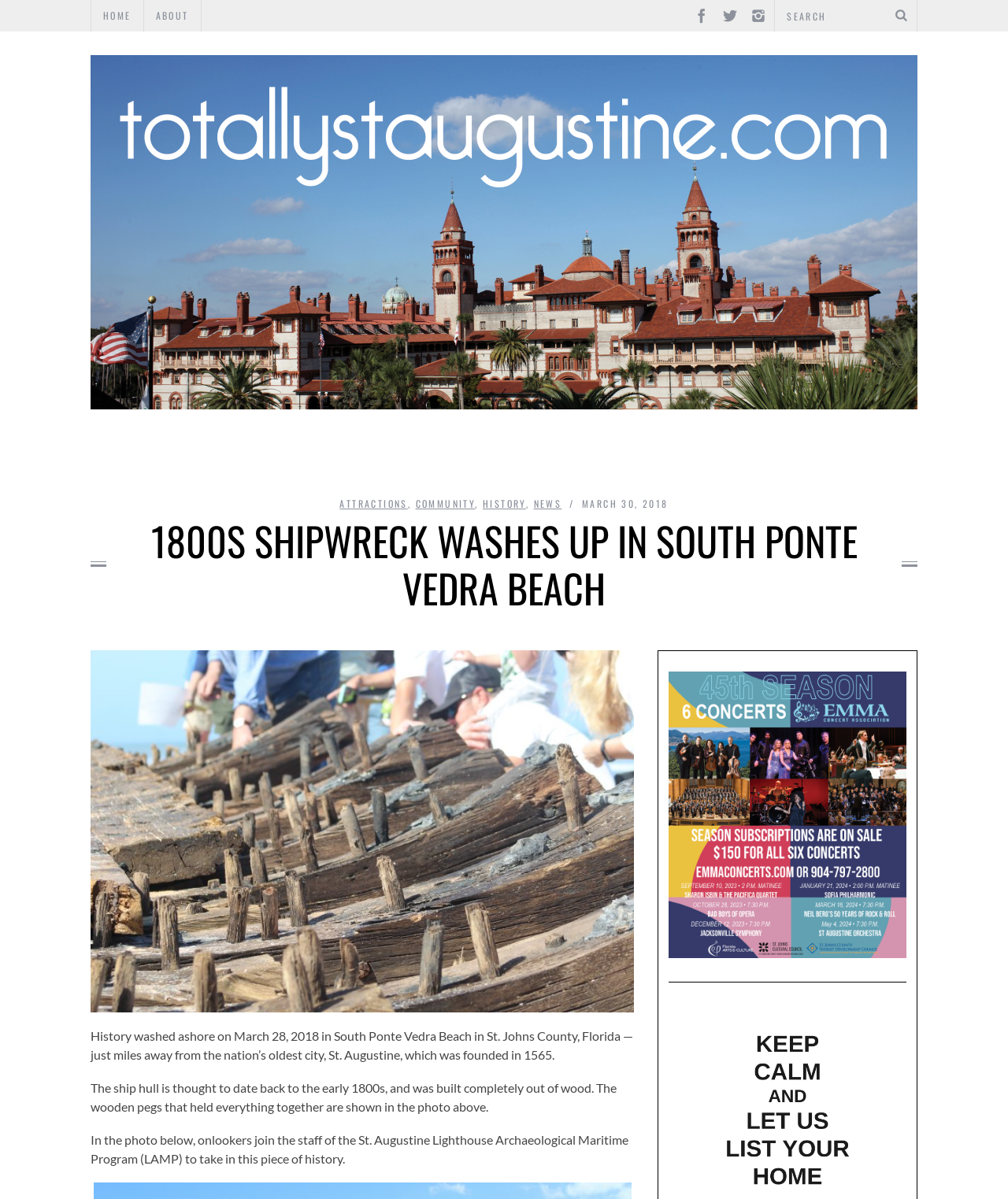Determine the bounding box coordinates of the clickable region to follow the instruction: "go to Totally St. Augustine homepage".

[0.09, 0.046, 0.91, 0.341]